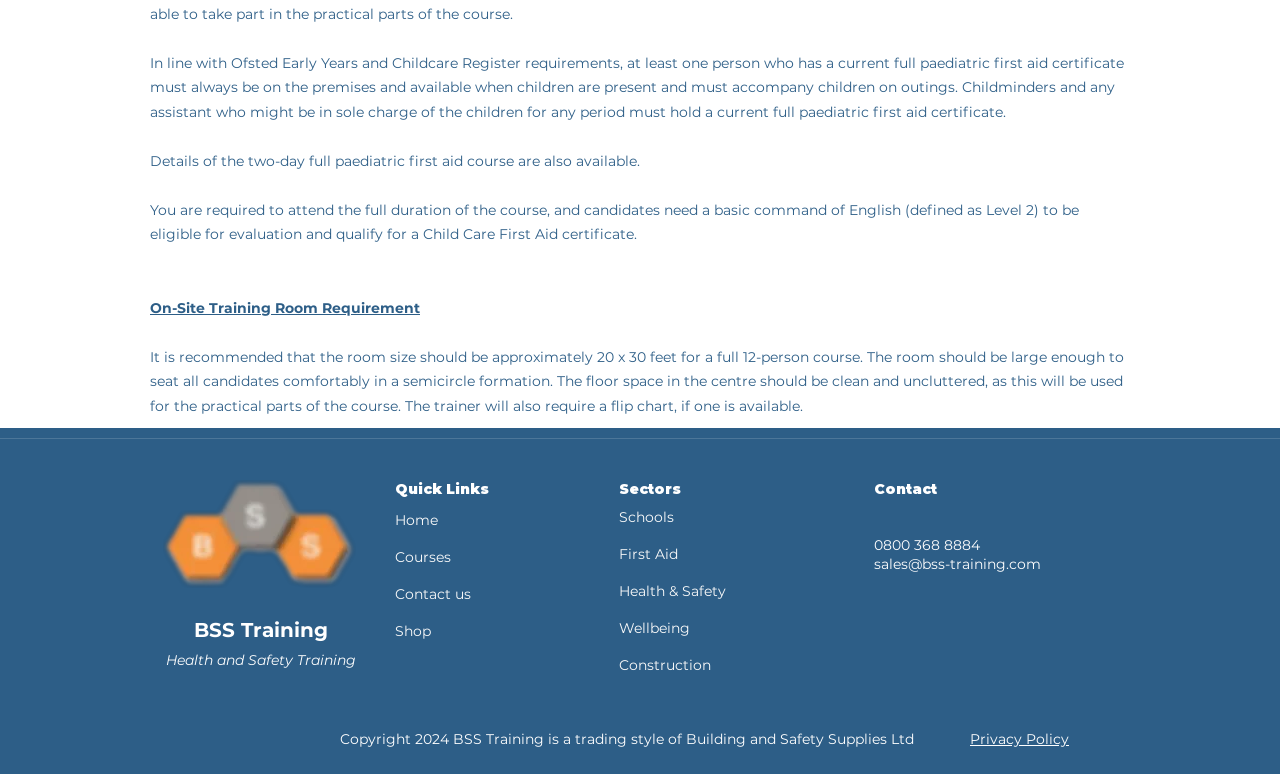Identify the bounding box coordinates for the element that needs to be clicked to fulfill this instruction: "Contact us". Provide the coordinates in the format of four float numbers between 0 and 1: [left, top, right, bottom].

[0.309, 0.744, 0.419, 0.792]